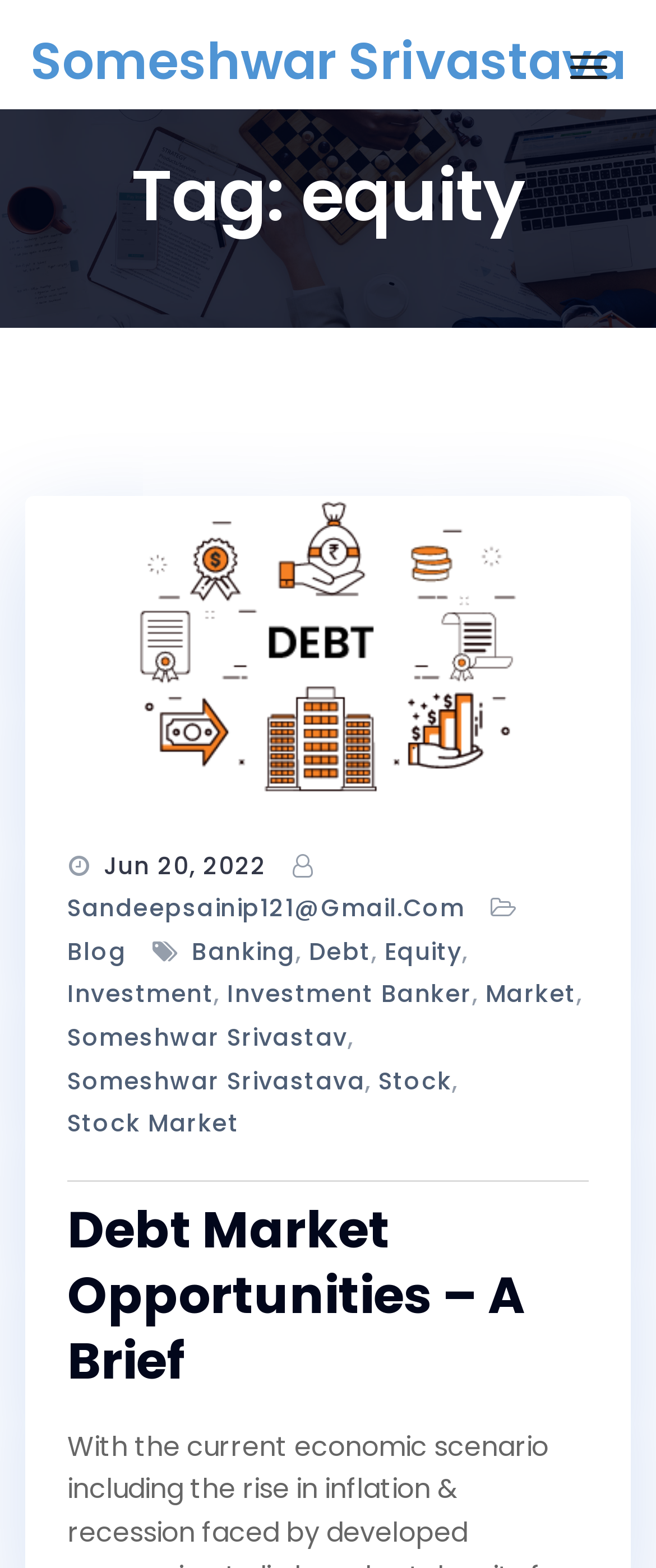Please locate the bounding box coordinates of the element that should be clicked to complete the given instruction: "visit Peter Stone's page".

None